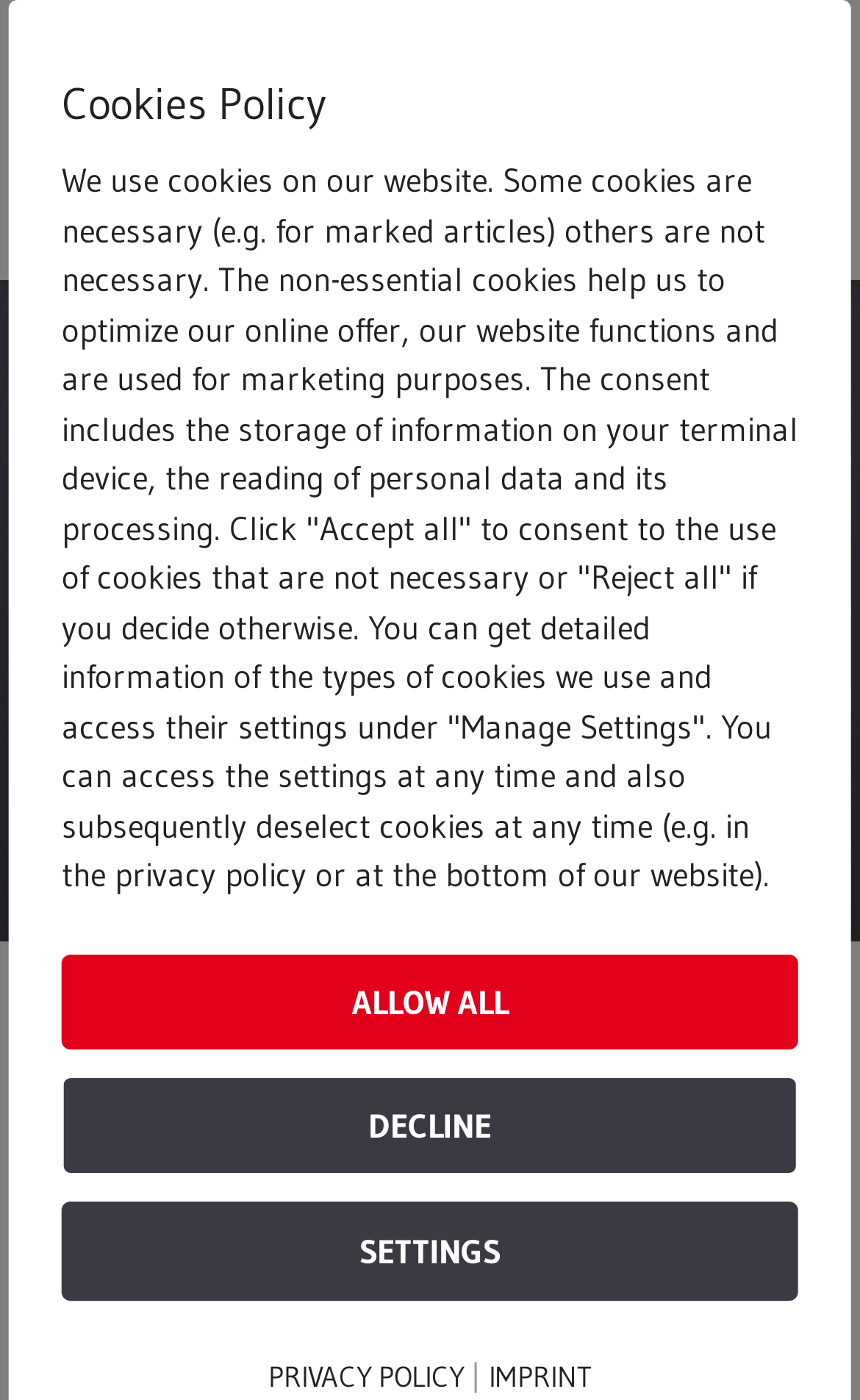How many buttons are there in the cookies policy section?
Answer the question with a detailed explanation, including all necessary information.

I counted the number of buttons in the cookies policy section by looking at the buttons located at the bottom of the webpage, which are 'ALLOW ALL', 'DECLINE', and 'SETTINGS'. Therefore, there are 3 buttons in total.